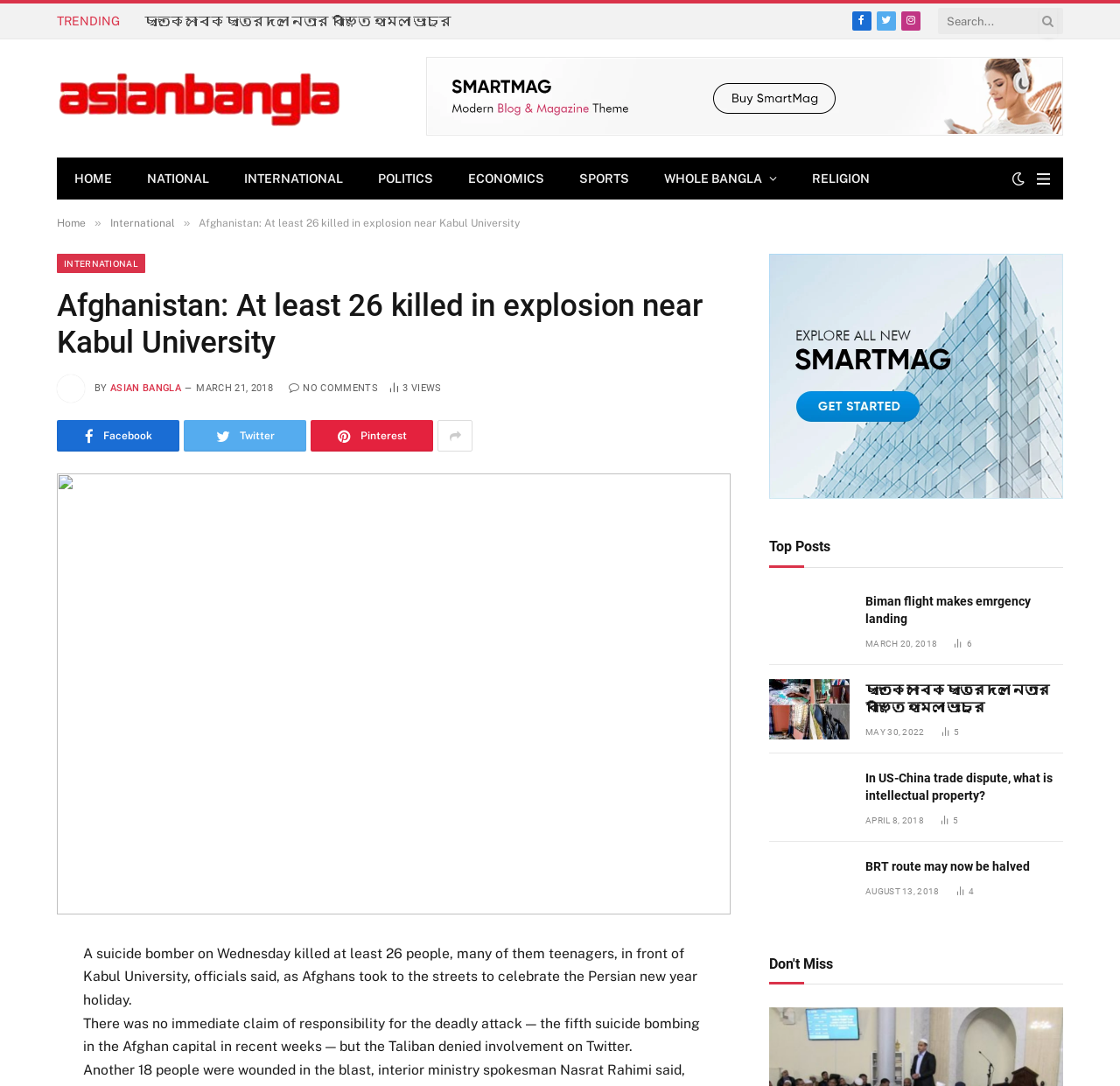Please identify the bounding box coordinates of the element that needs to be clicked to perform the following instruction: "Search for something".

[0.837, 0.004, 0.949, 0.035]